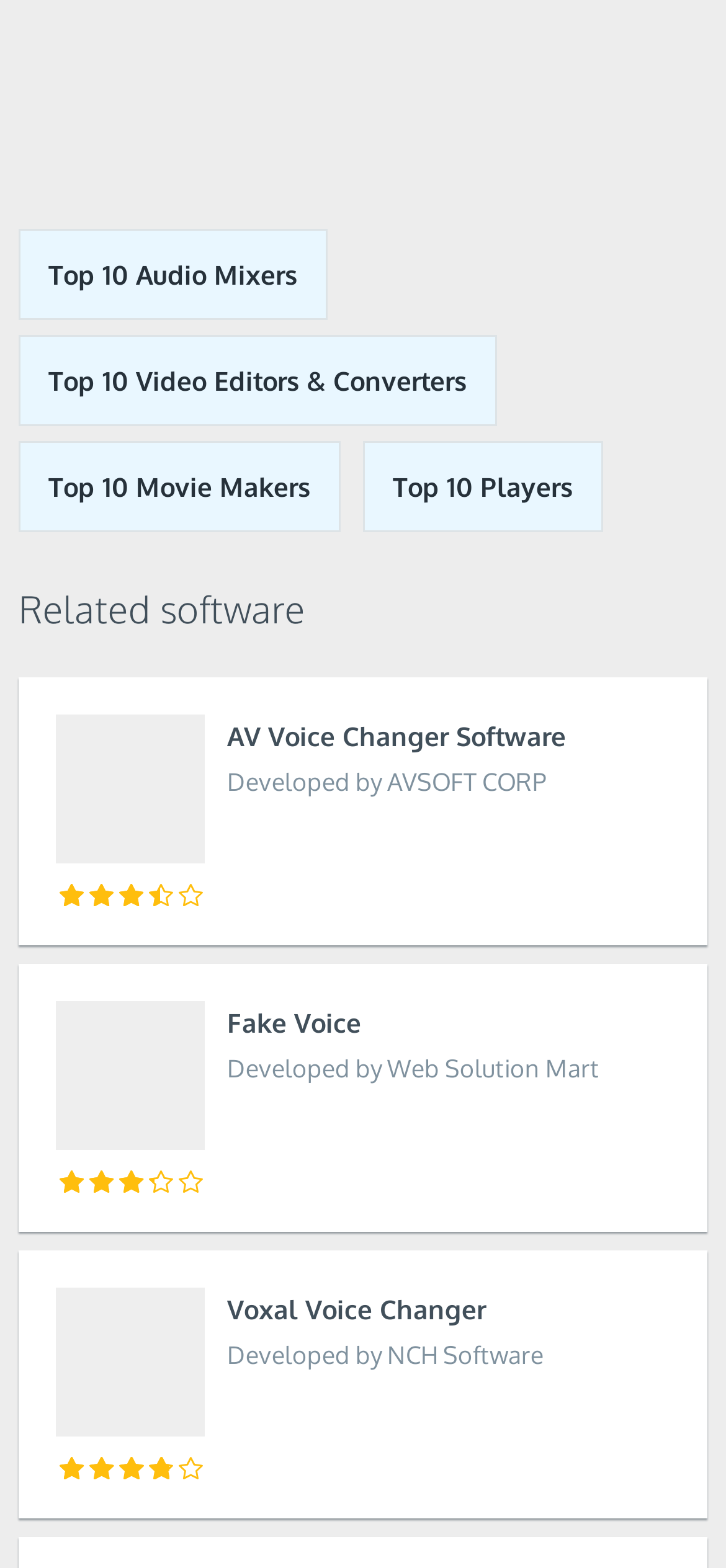Using the webpage screenshot and the element description Top 10 Players, determine the bounding box coordinates. Specify the coordinates in the format (top-left x, top-left y, bottom-right x, bottom-right y) with values ranging from 0 to 1.

[0.5, 0.281, 0.831, 0.339]